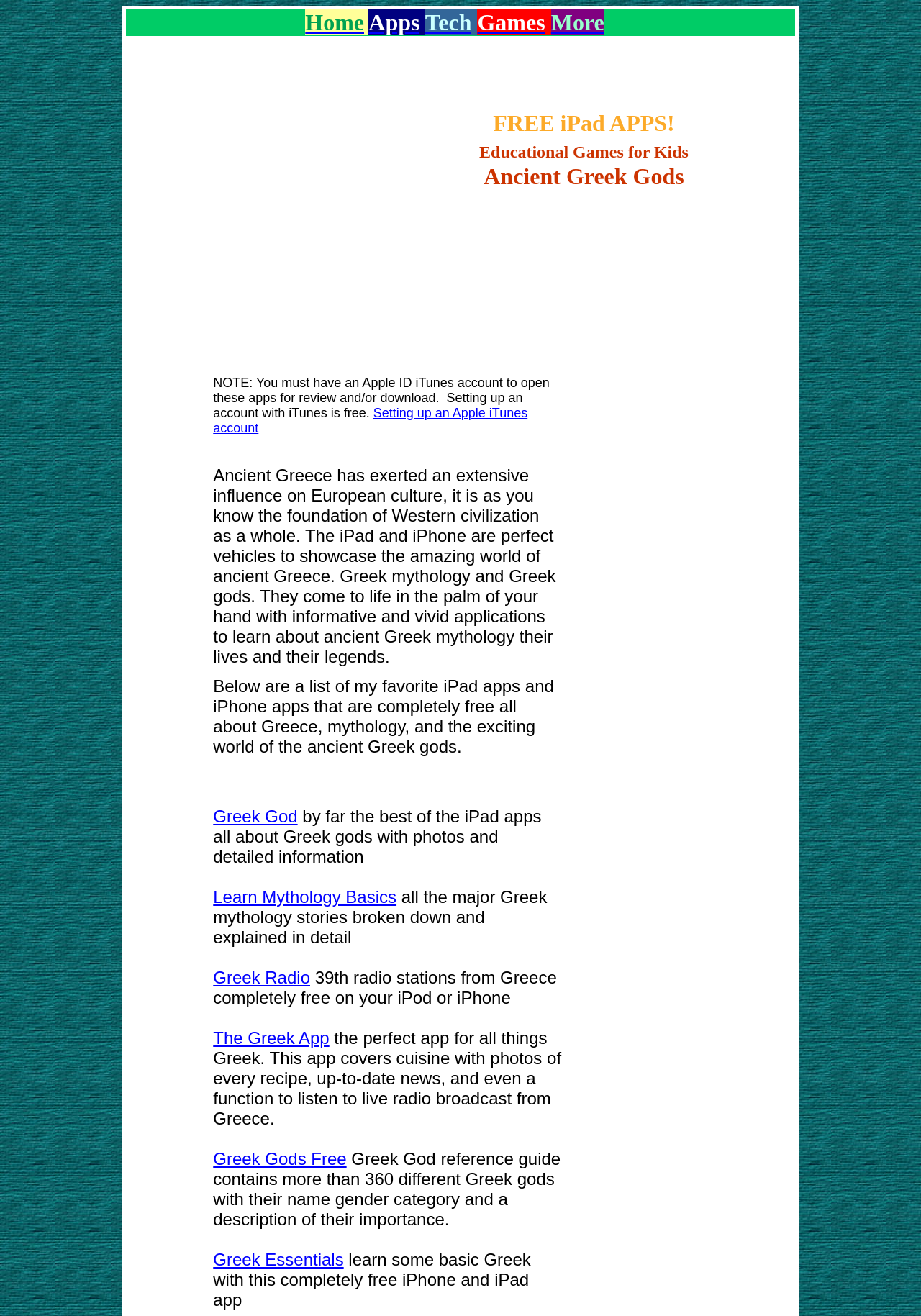What is the main topic of this webpage?
Look at the screenshot and give a one-word or phrase answer.

Greek Mythology